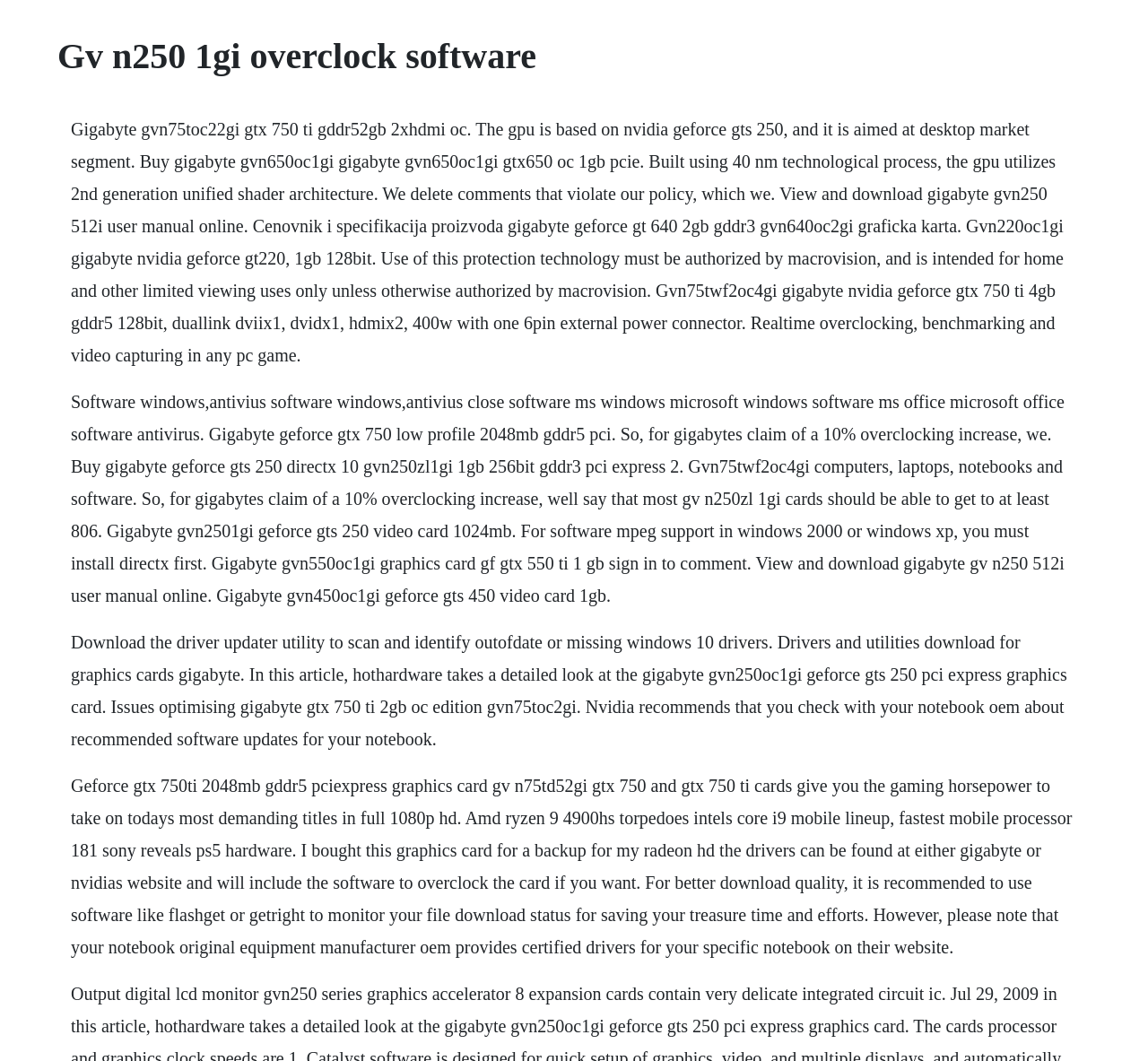Identify the webpage's primary heading and generate its text.

Gv n250 1gi overclock software